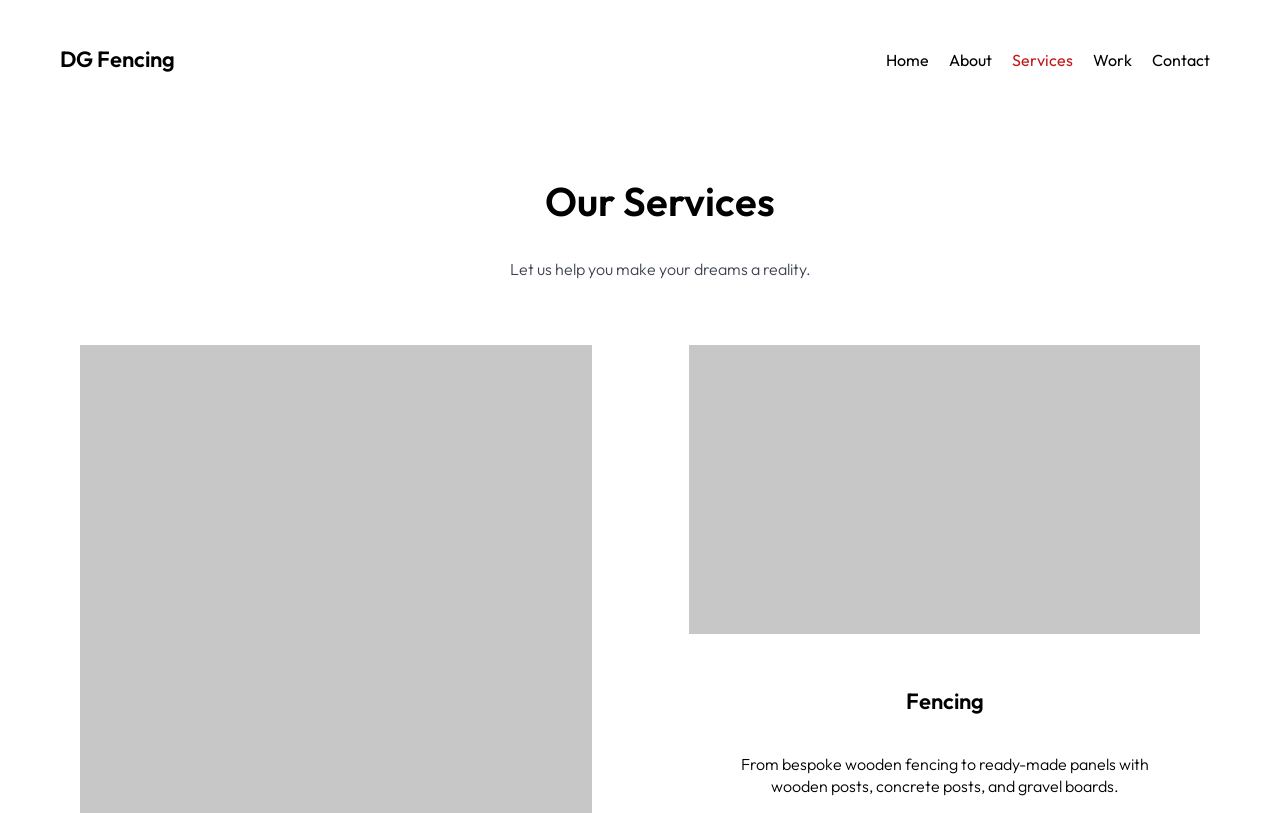Based on the description "Share on Facebook", find the bounding box of the specified UI element.

None